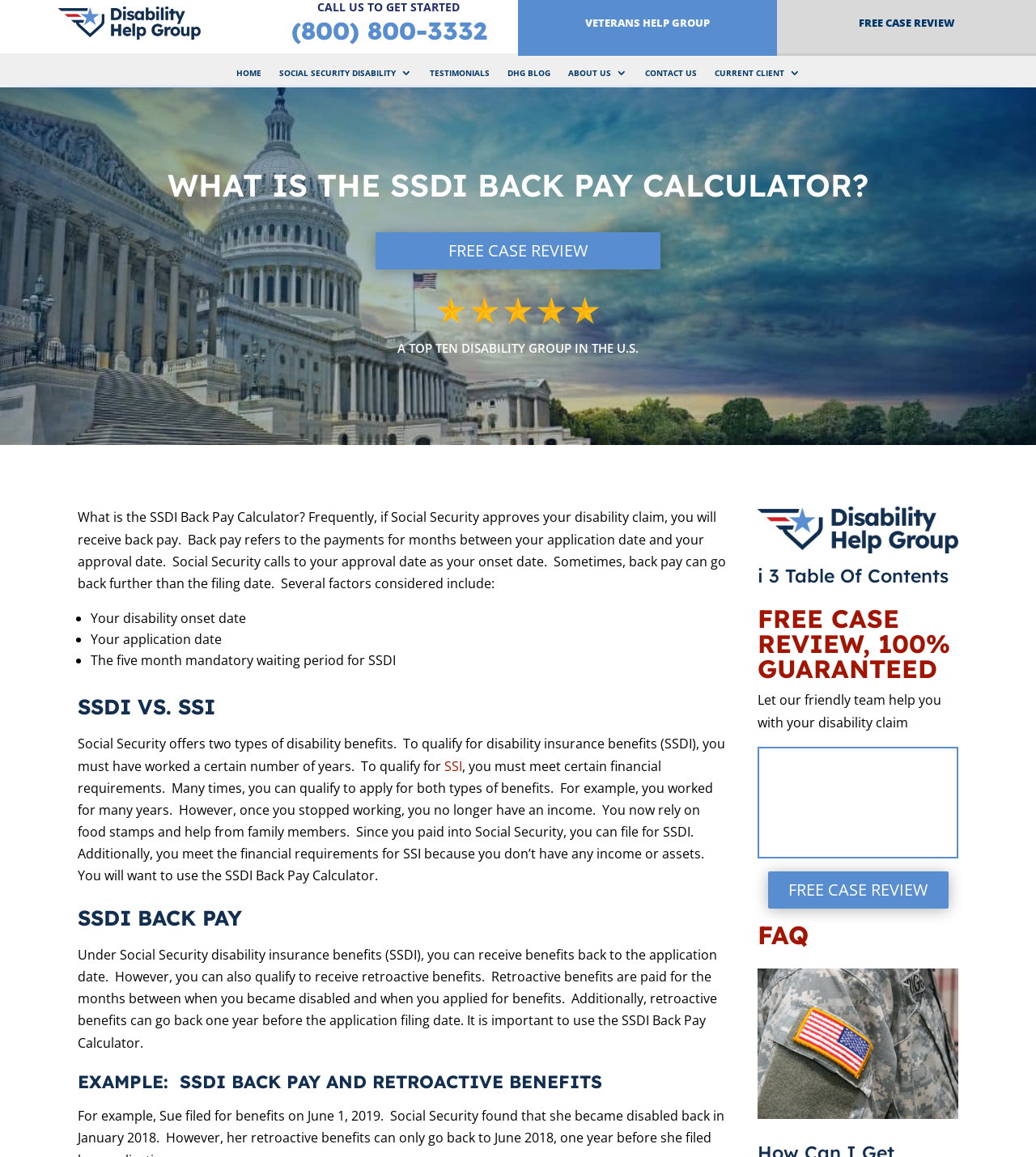Find the bounding box coordinates of the area to click in order to follow the instruction: "Learn about SSI".

[0.429, 0.654, 0.446, 0.67]